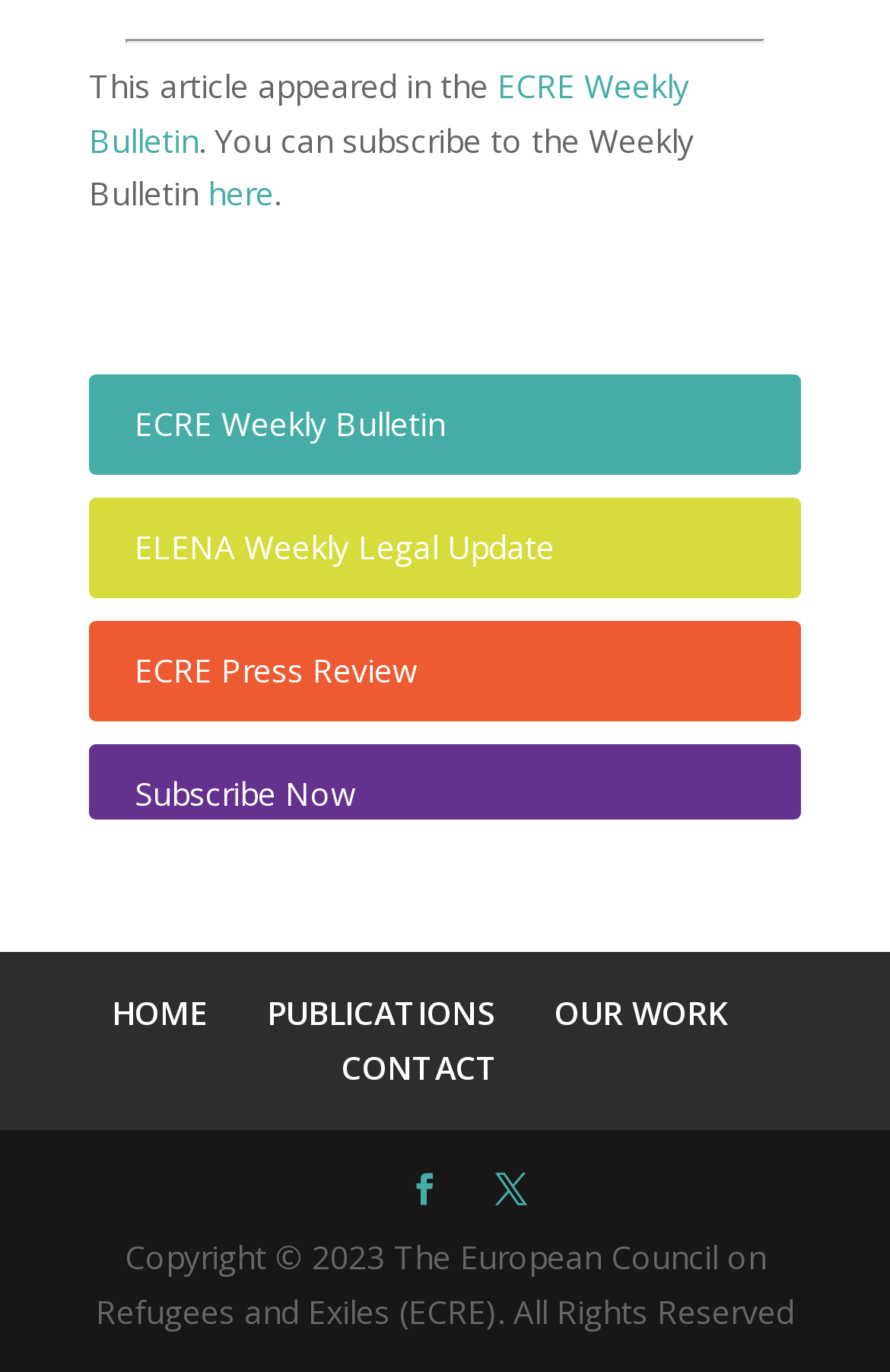How many links are there in the footer section?
Give a one-word or short-phrase answer derived from the screenshot.

5